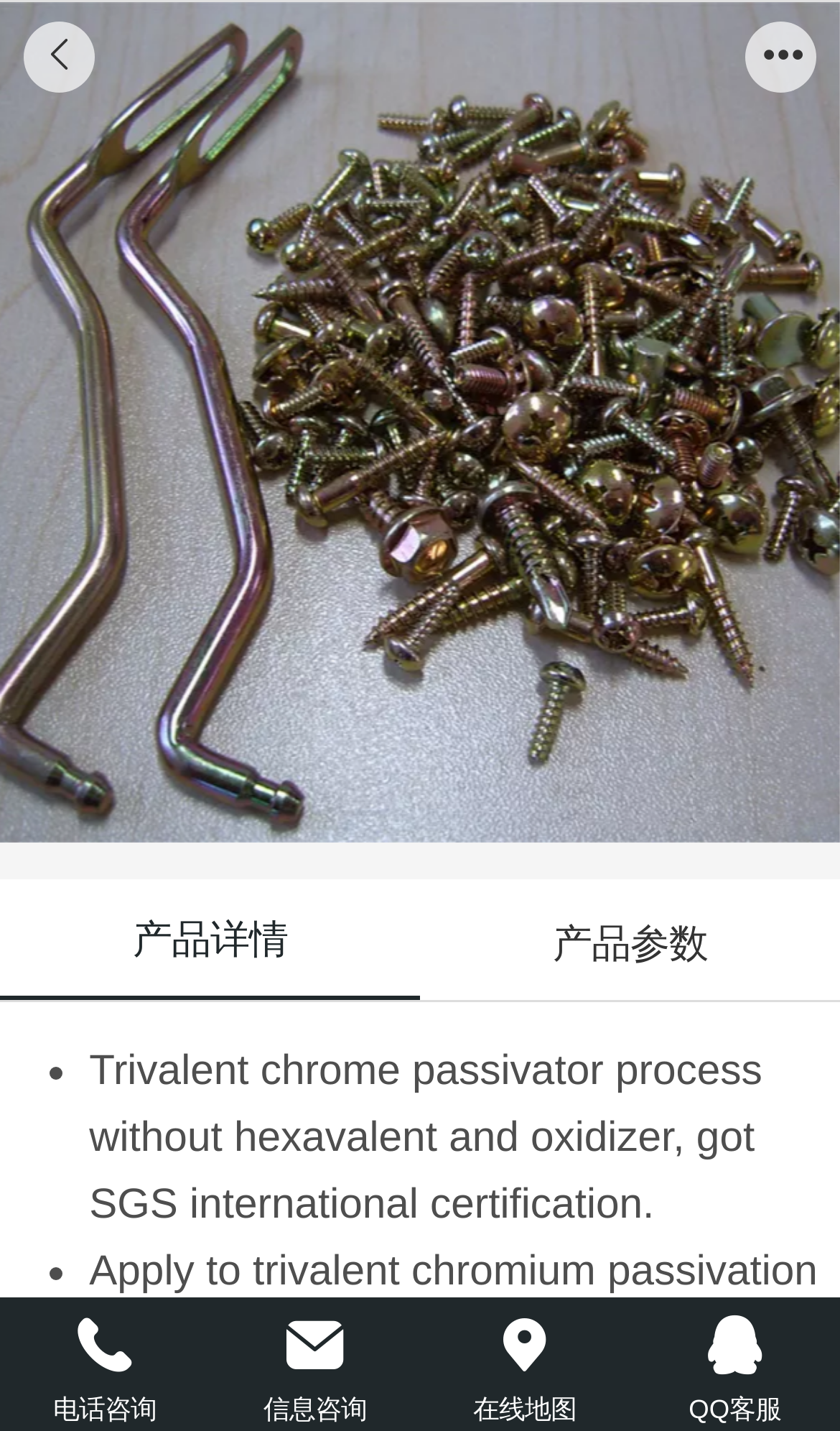What is the second product parameter?
Answer with a single word or phrase, using the screenshot for reference.

产品参数